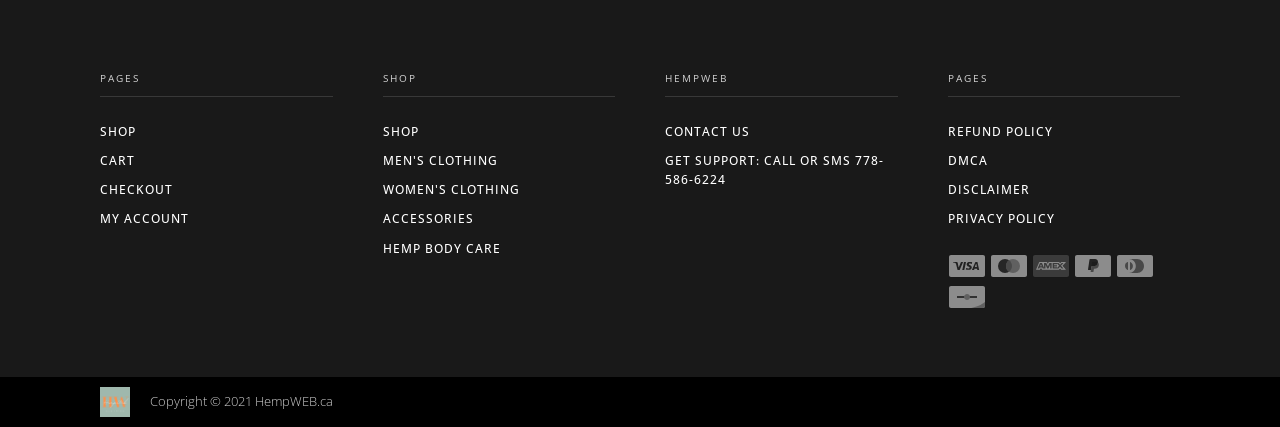Find the bounding box coordinates of the element I should click to carry out the following instruction: "view men's clothing".

[0.299, 0.342, 0.48, 0.41]